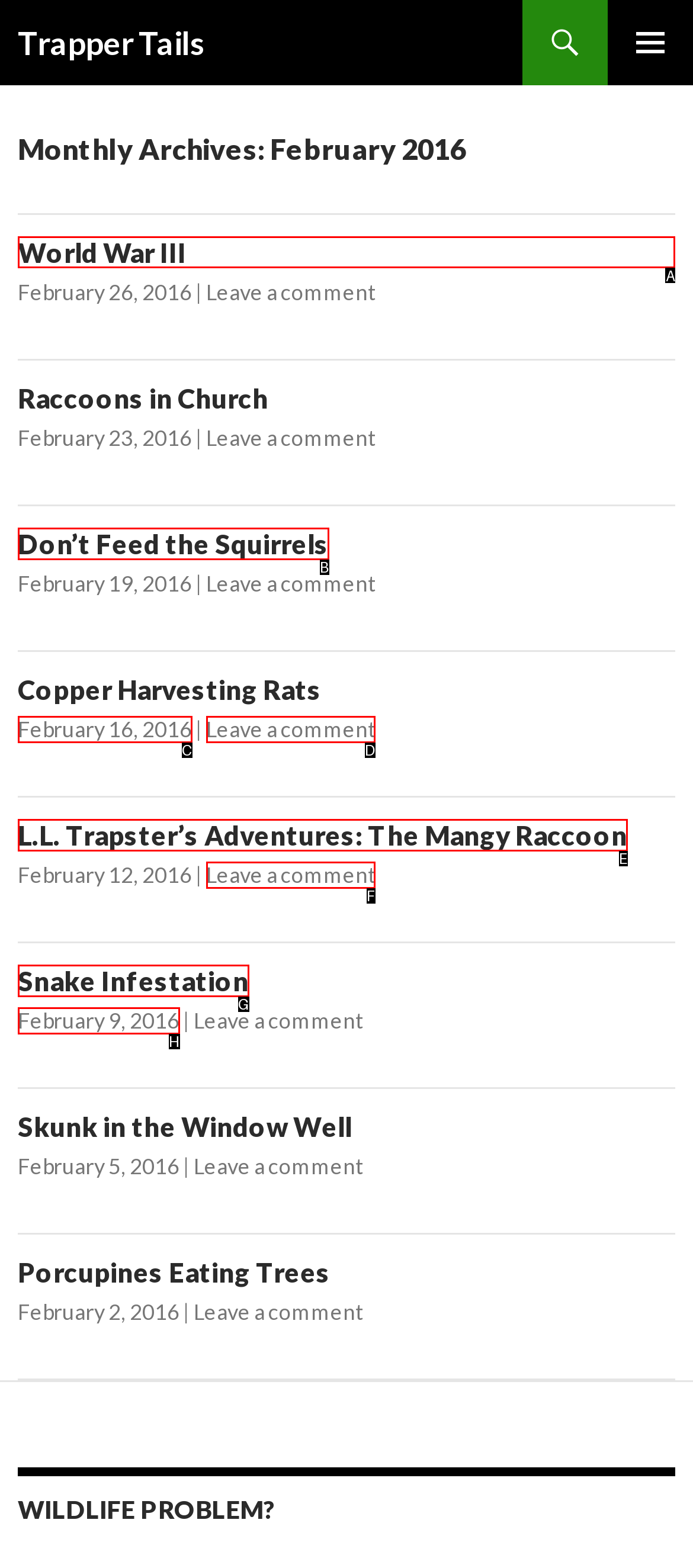From the options shown in the screenshot, tell me which lettered element I need to click to complete the task: Read 'World War III' article.

A